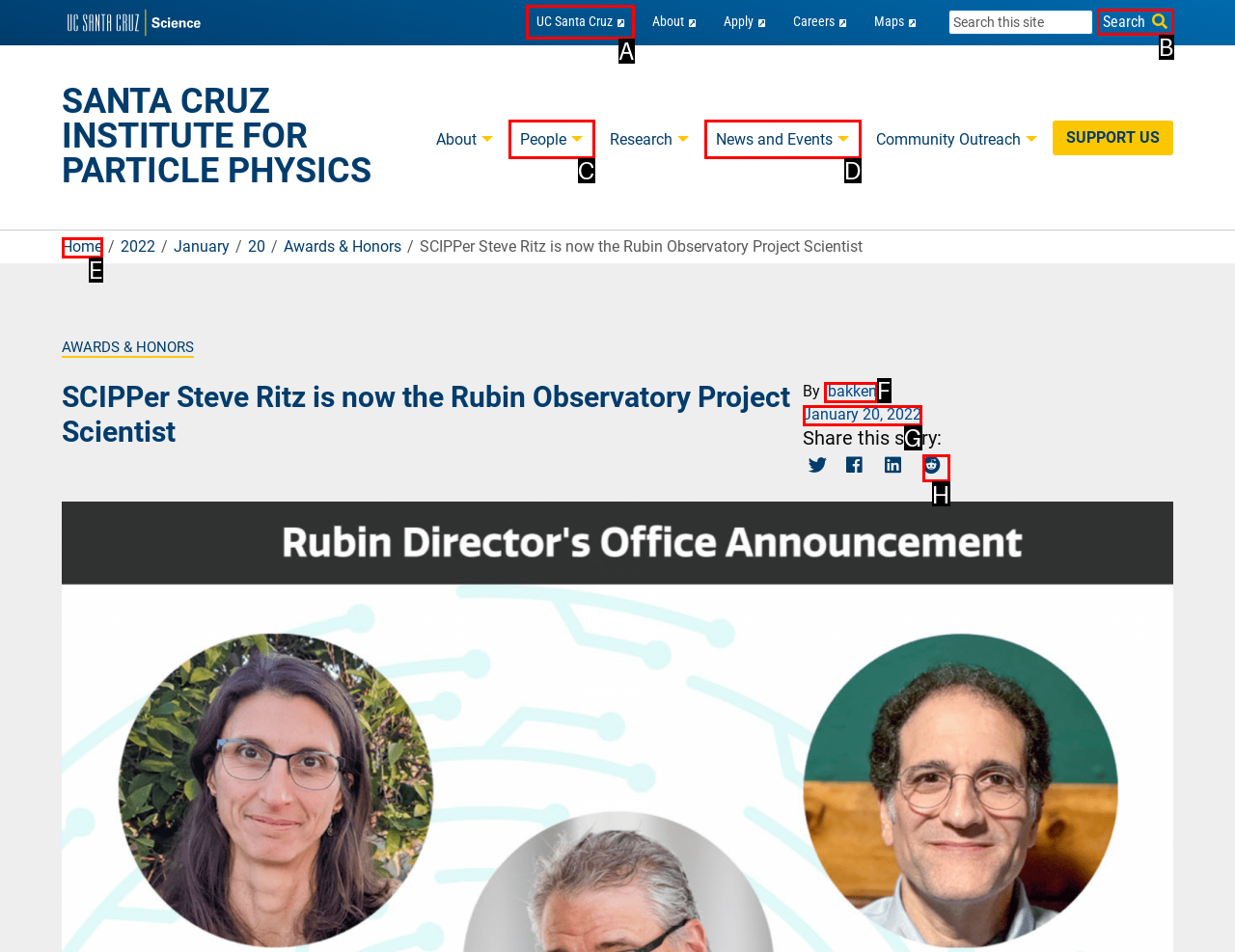Choose the letter that best represents the description: January 20, 2022. Provide the letter as your response.

G